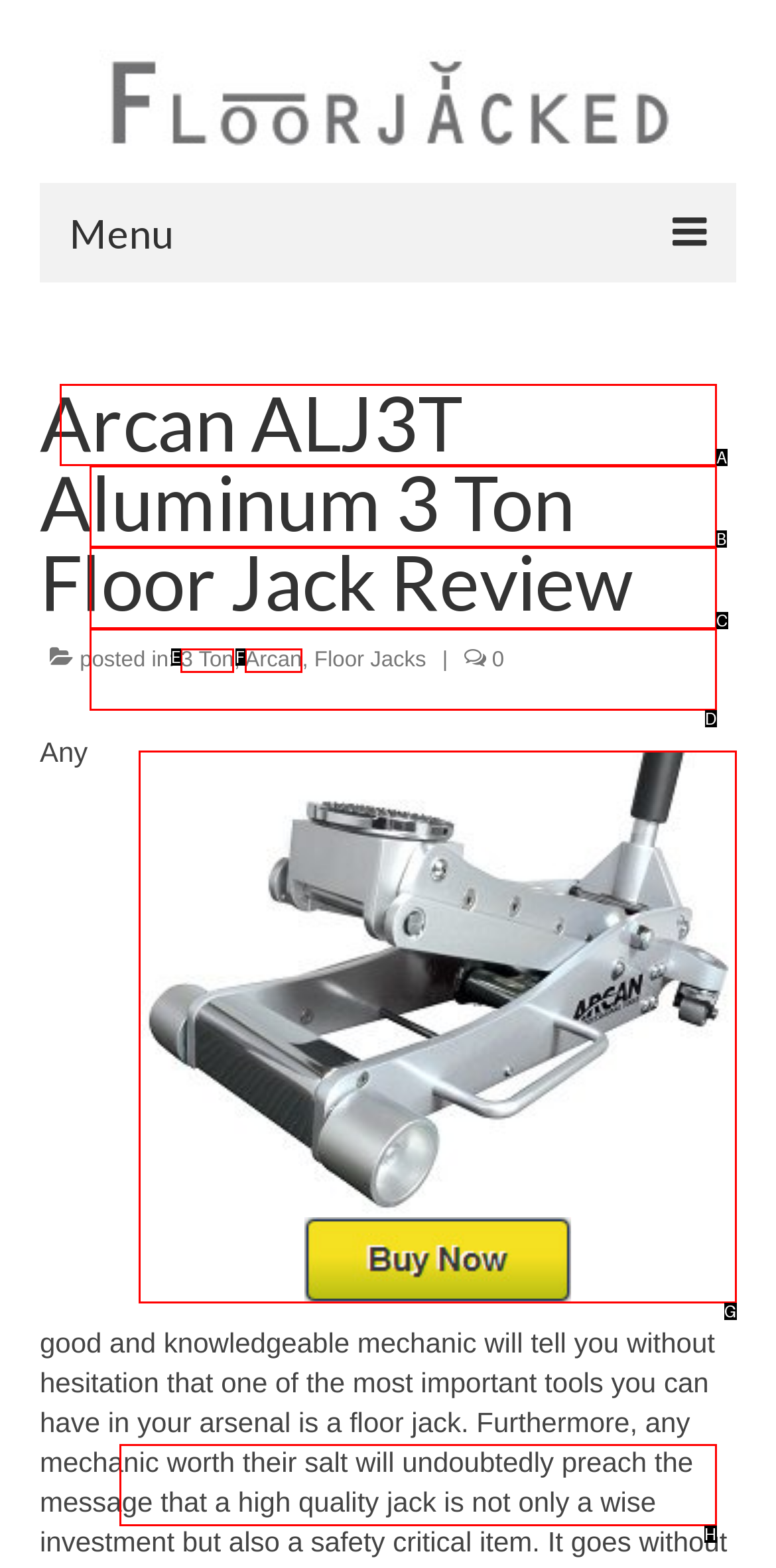Determine the appropriate lettered choice for the task: Buy the Arcan ALJ3T Aluminum Floor Jack. Reply with the correct letter.

G